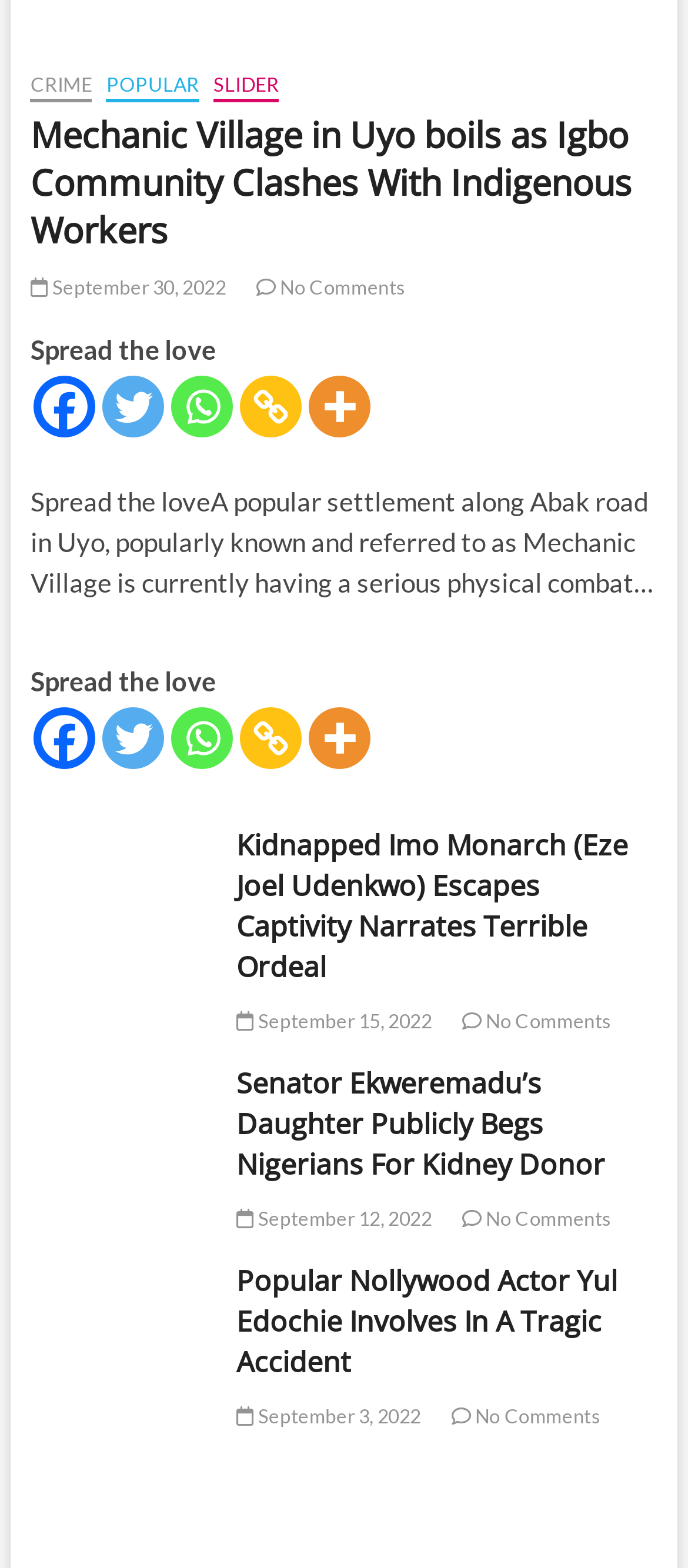Indicate the bounding box coordinates of the element that must be clicked to execute the instruction: "Read Mechanic Village in Uyo boils as Igbo Community Clashes With Indigenous Workers article". The coordinates should be given as four float numbers between 0 and 1, i.e., [left, top, right, bottom].

[0.044, 0.071, 0.956, 0.162]